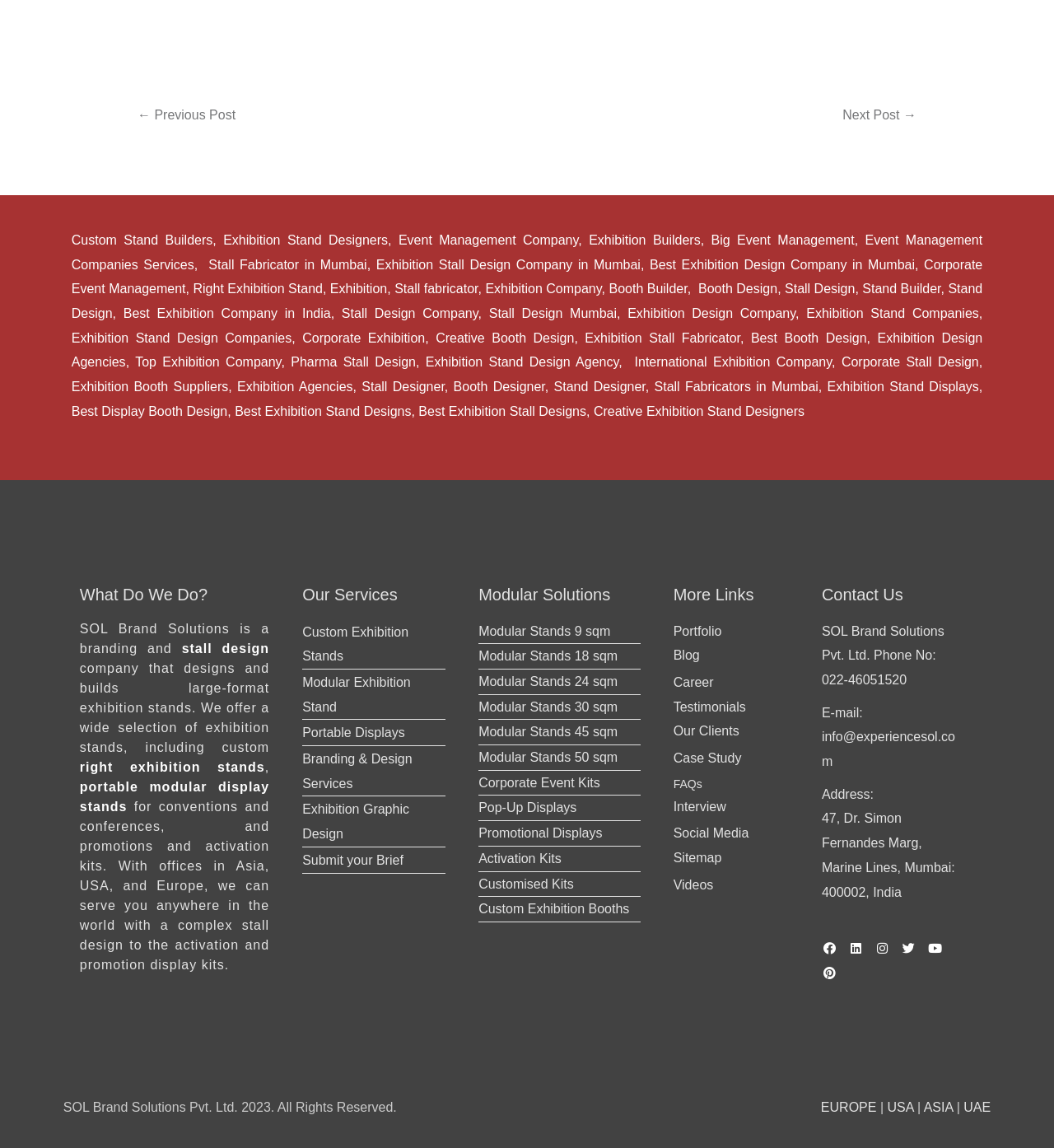Find the bounding box coordinates of the clickable region needed to perform the following instruction: "Go to 'Next Post'". The coordinates should be provided as four float numbers between 0 and 1, i.e., [left, top, right, bottom].

[0.781, 0.088, 0.888, 0.115]